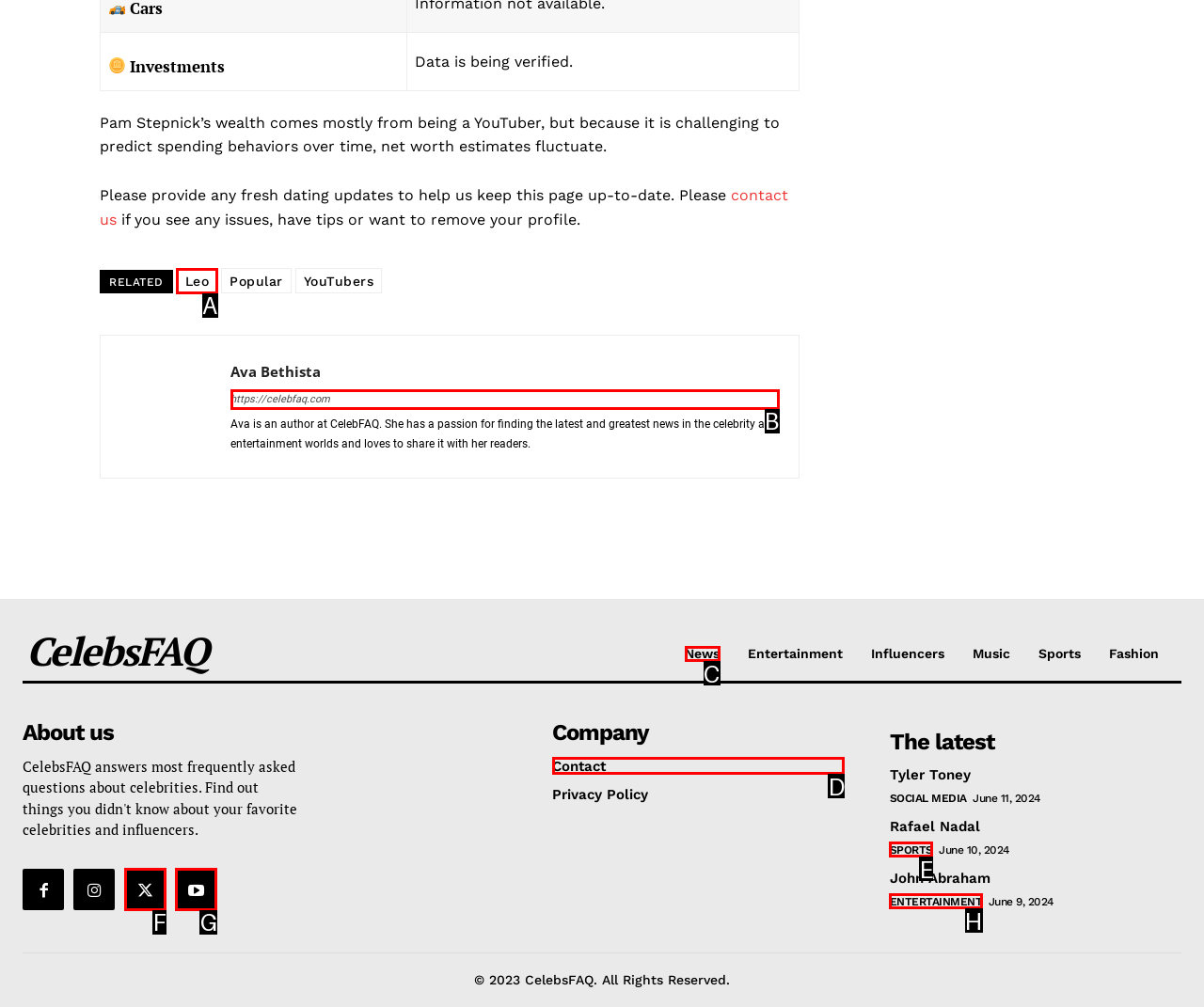Identify the HTML element that corresponds to the description: info@zine-eskola.eus
Provide the letter of the matching option from the given choices directly.

None